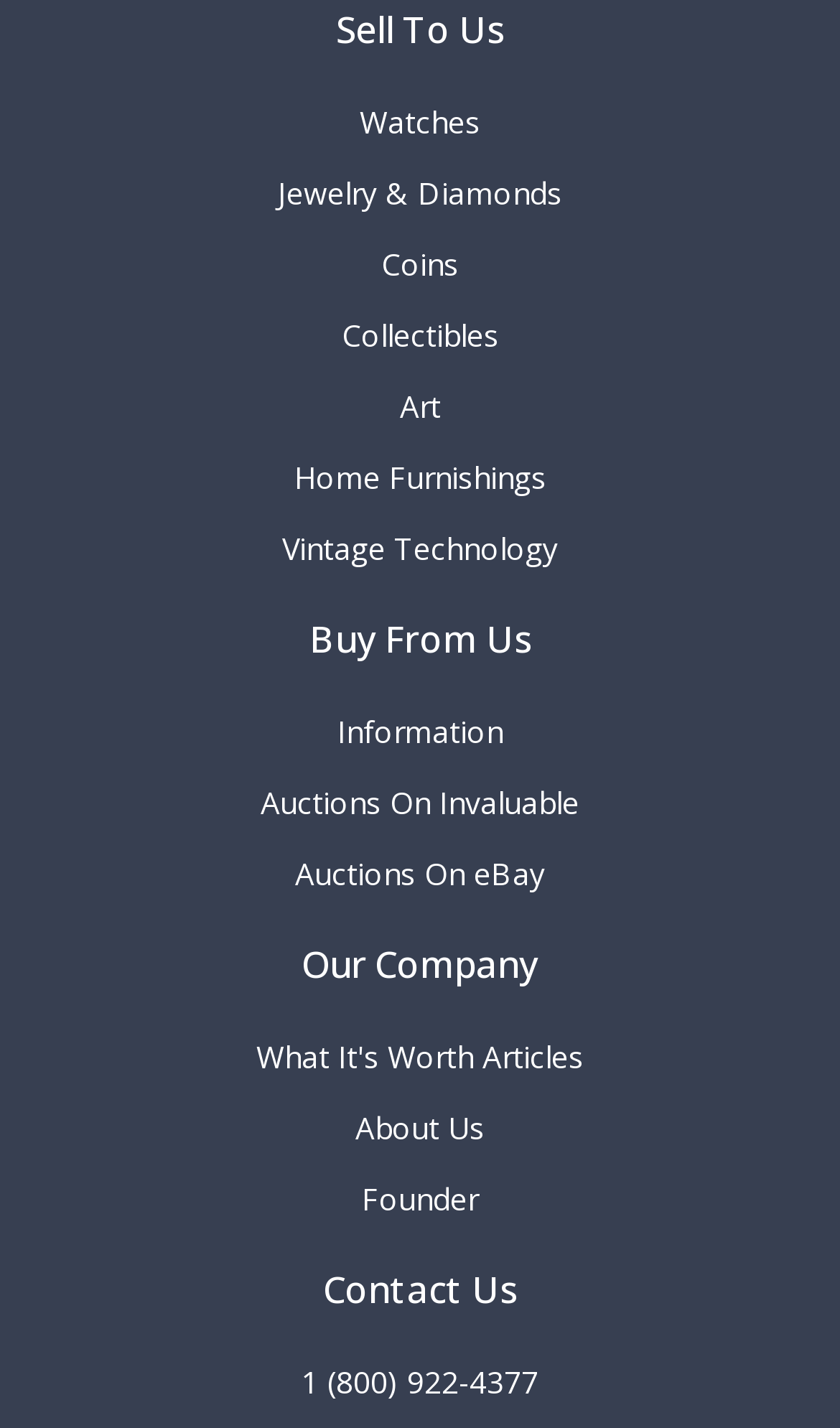Find the bounding box coordinates for the area that should be clicked to accomplish the instruction: "Learn more about customer experience".

None